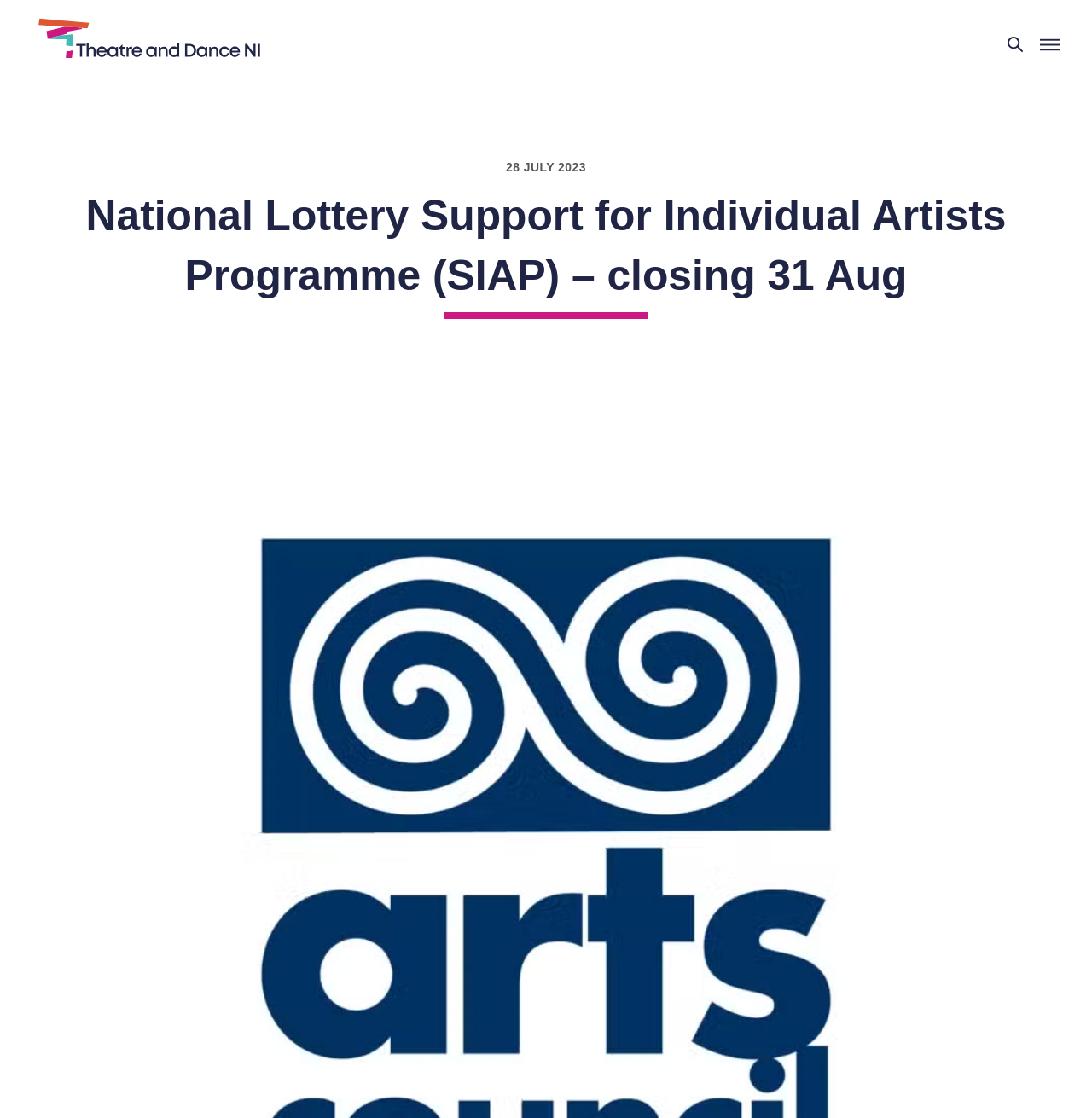Determine the bounding box of the UI component based on this description: "aria-label="Toggle menu"". The bounding box coordinates should be four float values between 0 and 1, i.e., [left, top, right, bottom].

[0.945, 0.025, 0.977, 0.055]